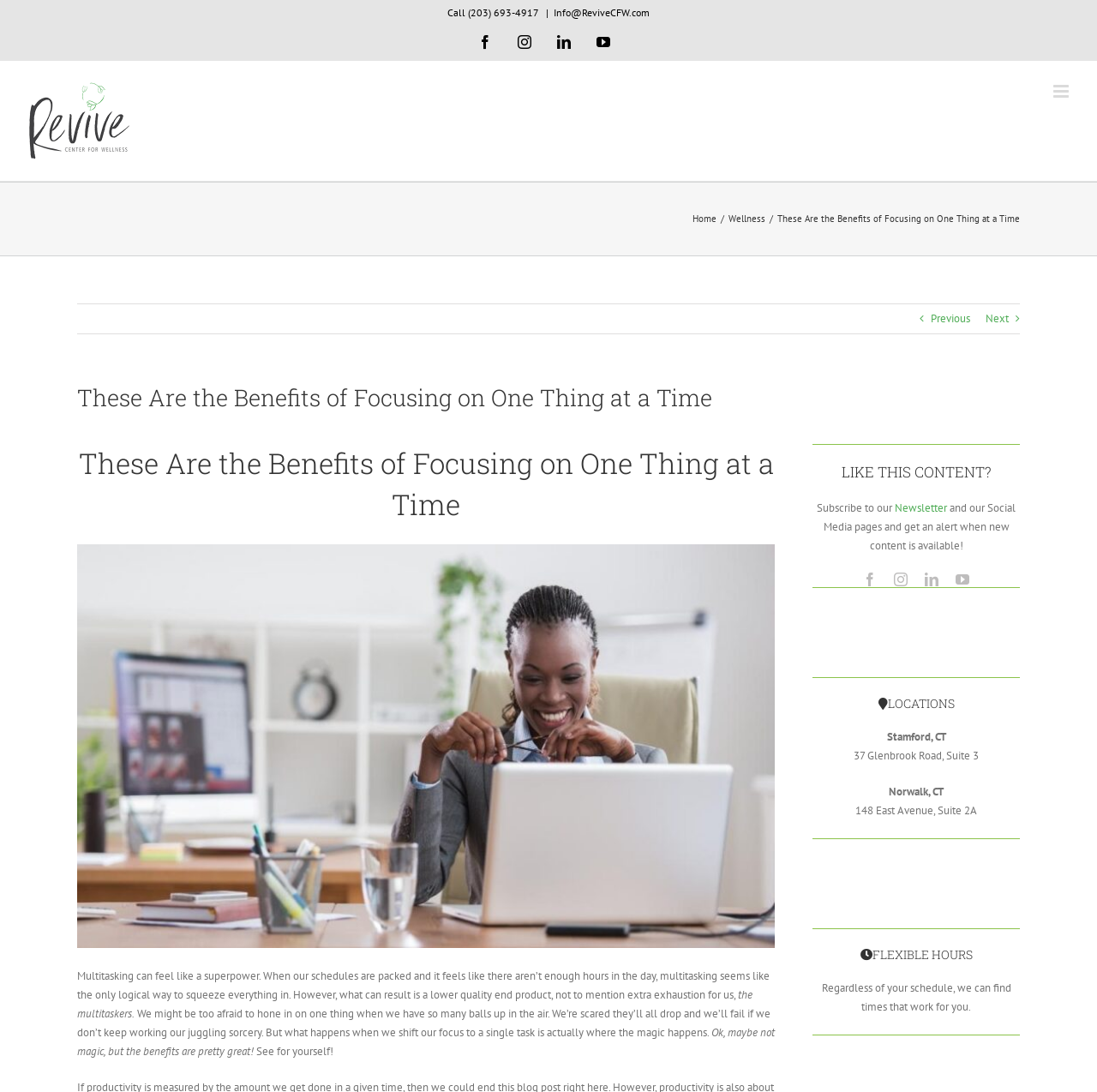Please provide a comprehensive answer to the question below using the information from the image: What social media platforms can I follow?

I found the social media links by scrolling down to the bottom section of the webpage, where the social media links are usually displayed. I saw four links with icons representing Facebook, Instagram, LinkedIn, and YouTube.